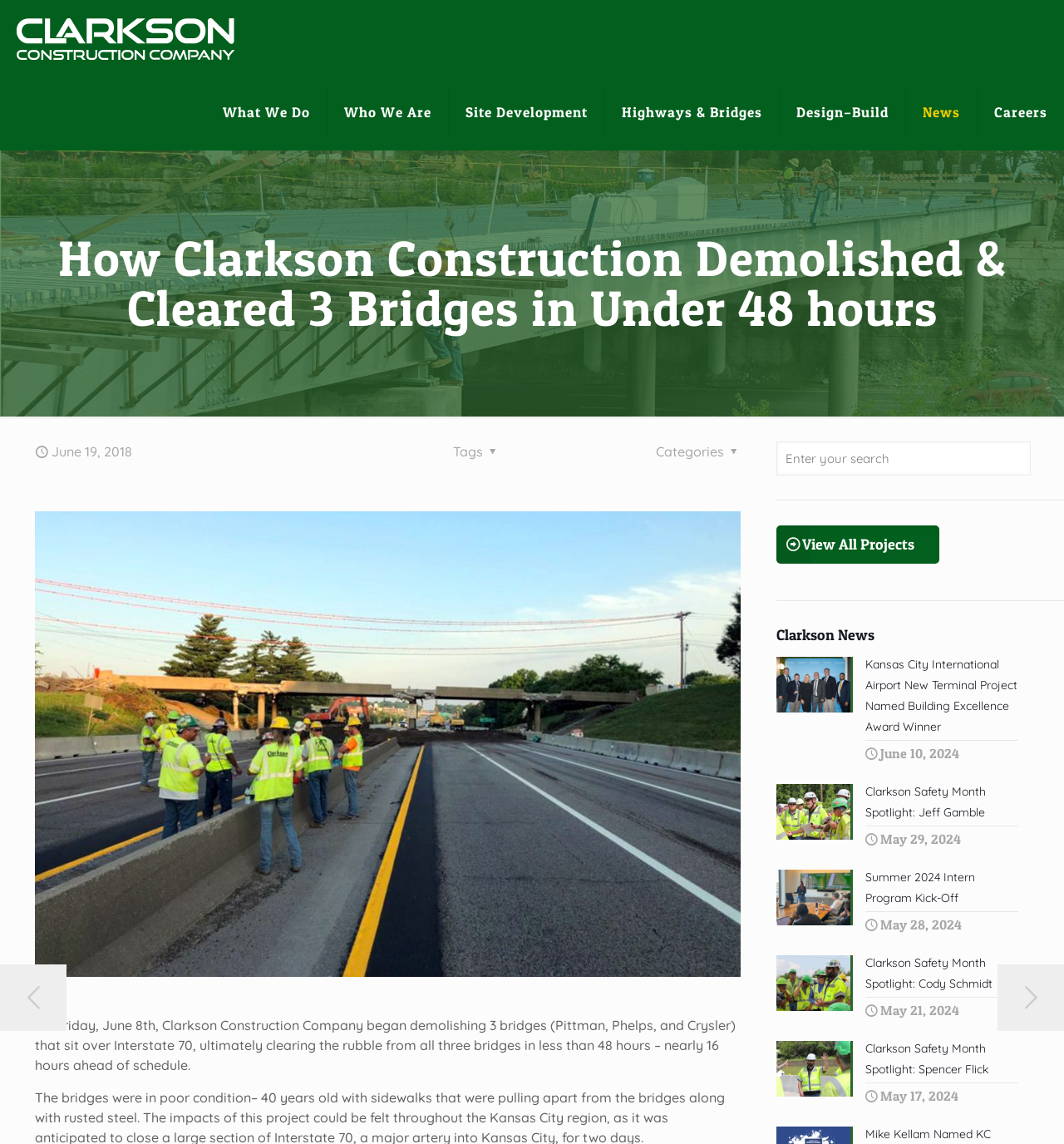Determine the bounding box coordinates for the HTML element described here: "News".

[0.852, 0.065, 0.919, 0.131]